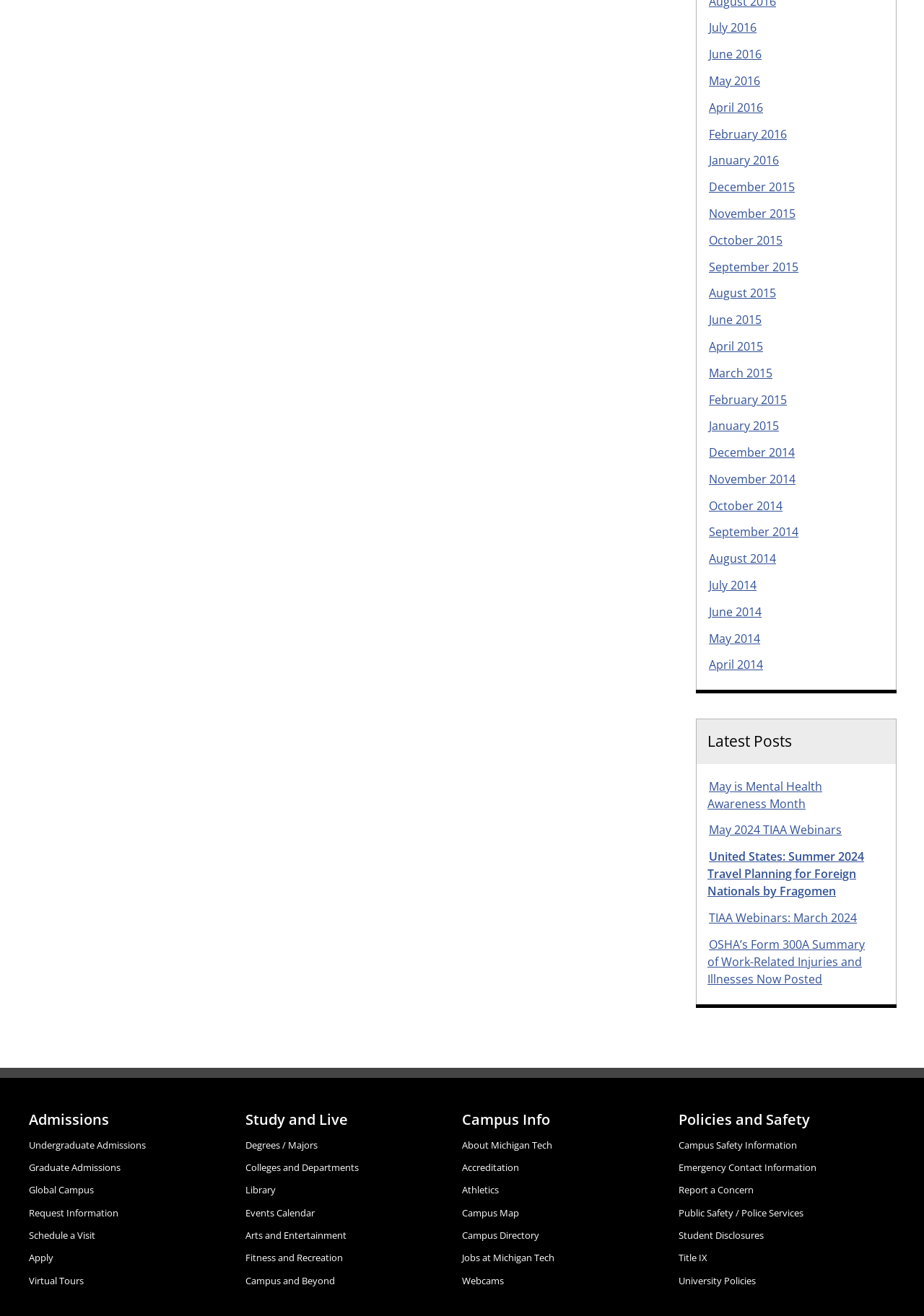How many headings are on the page?
By examining the image, provide a one-word or phrase answer.

5